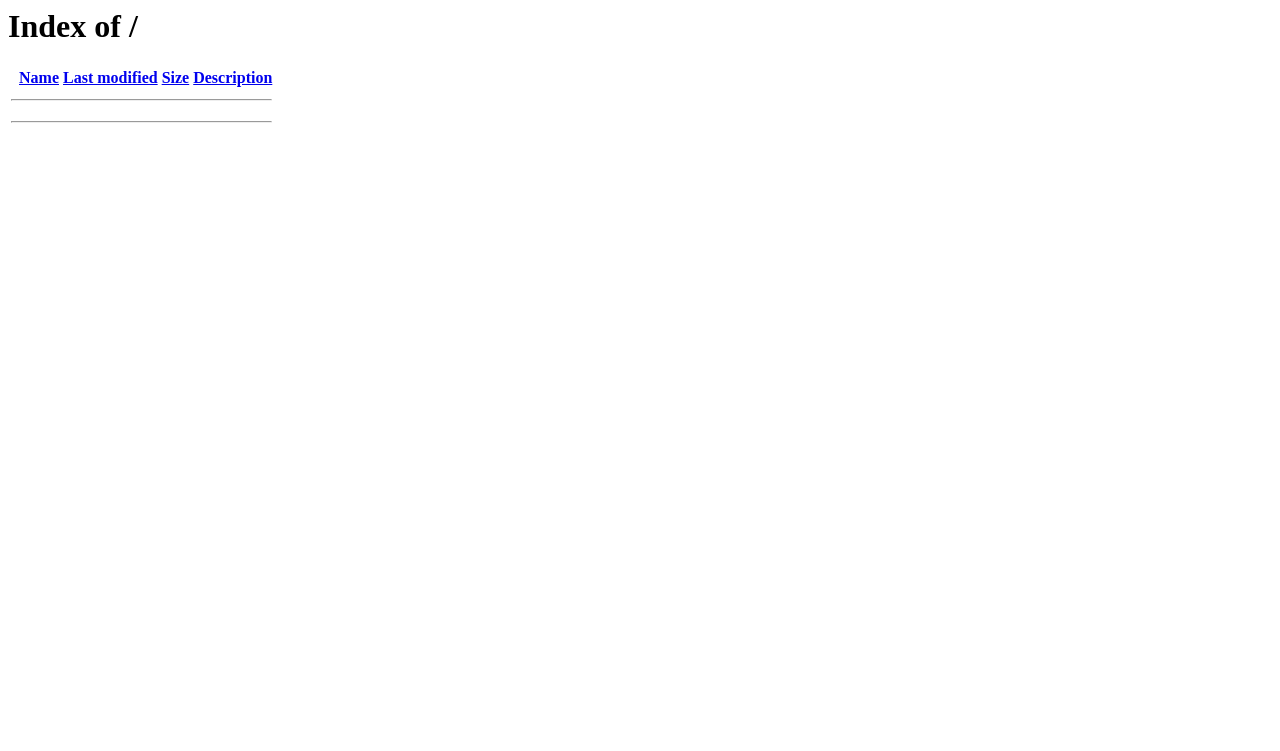What is the title of the webpage?
Refer to the screenshot and answer in one word or phrase.

Index of /